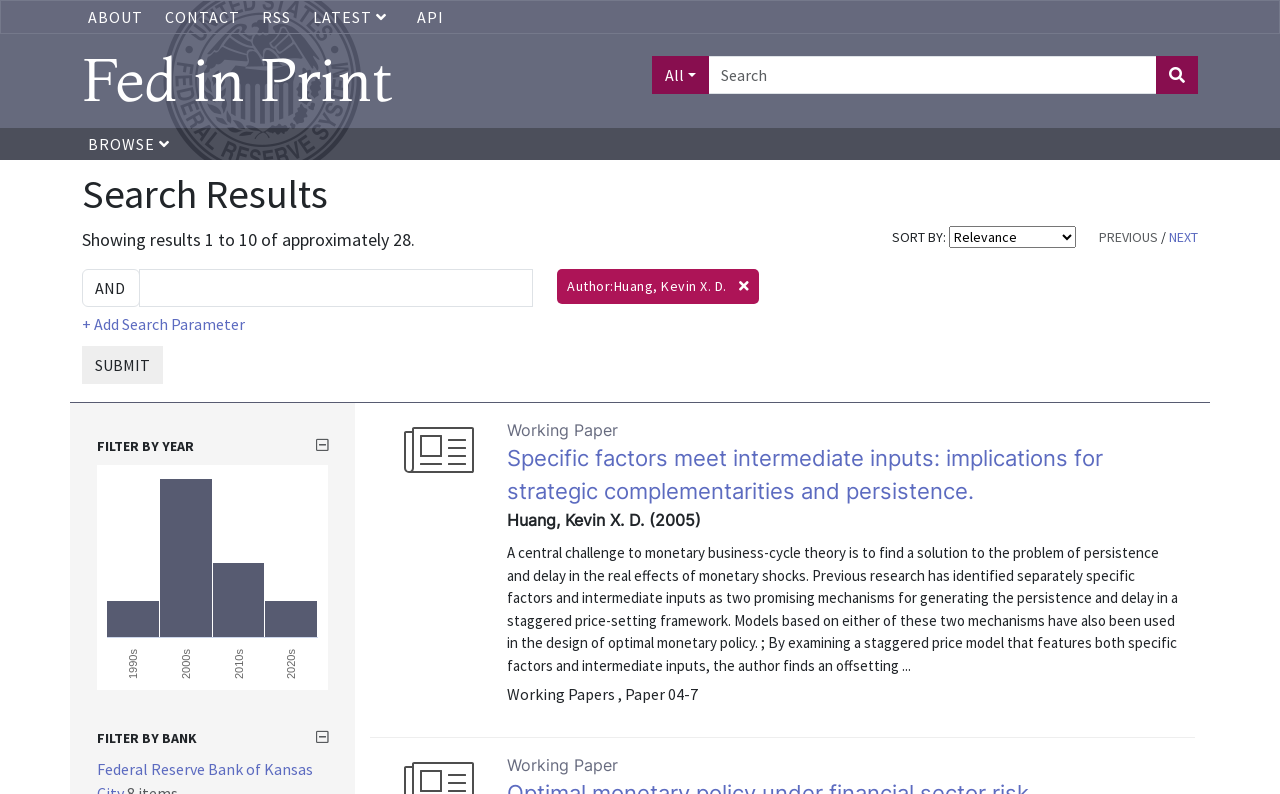What are the filter options for the working papers?
Please give a detailed and elaborate answer to the question based on the image.

The filter options can be found in the headings 'FILTER BY YEAR ' and 'FILTER BY BANK ' which are located at the bottom of the webpage.